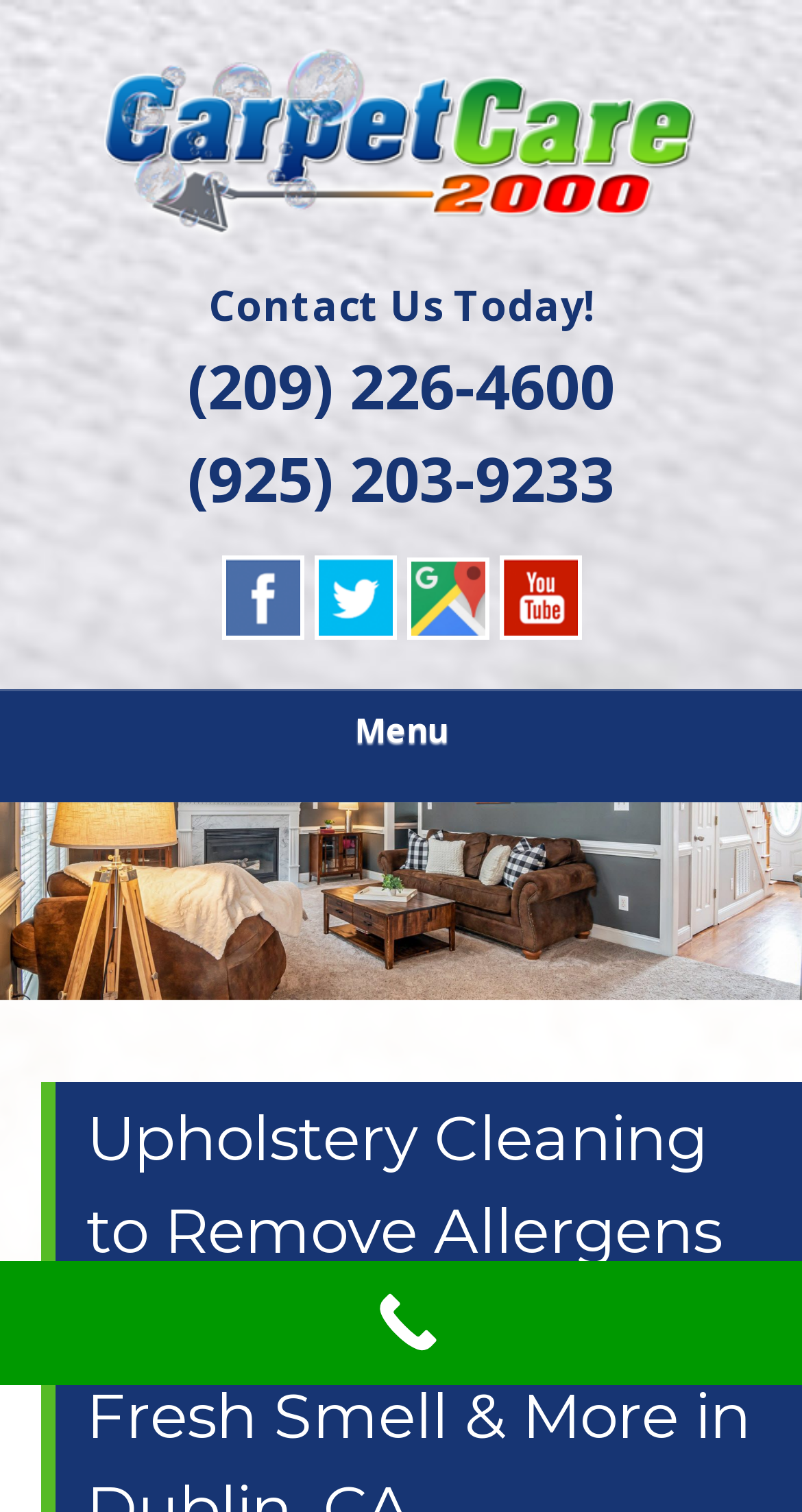Write an extensive caption that covers every aspect of the webpage.

The webpage appears to be a business website, specifically for Carpet Care 2000, an upholstery cleaning service in Dublin, CA. At the top of the page, there is a large heading that reads "CARPET CARE 2000" with a link to the same text. Below this, there is a smaller text "Quality Cleaning Solutions". 

On the top-right side of the page, there is a section with a link and three phone numbers: "Contact Us Today!" with "(209) 226-4600" and "(925) 203-9233". Below this section, there are three social media links: "Facebook", "Twitter", and "Google +", each with its corresponding icon.

On the left side of the page, there is a menu section with a heading "Menu". At the bottom of the page, there is a "Call Now Button" image.